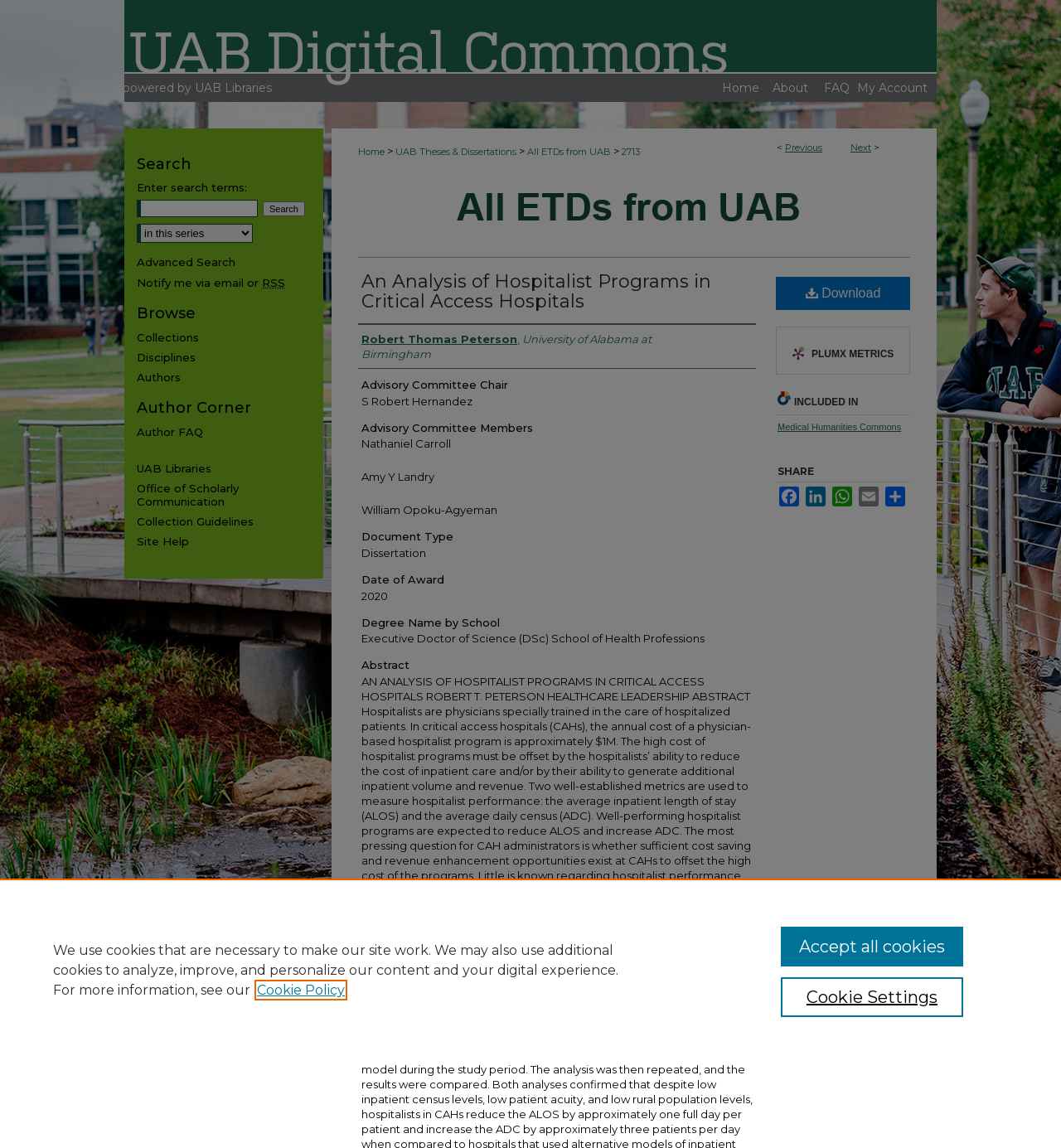Analyze the image and provide a detailed answer to the question: What is the name of the dissertation?

I found the answer by looking at the main heading, which is the title of the dissertation.